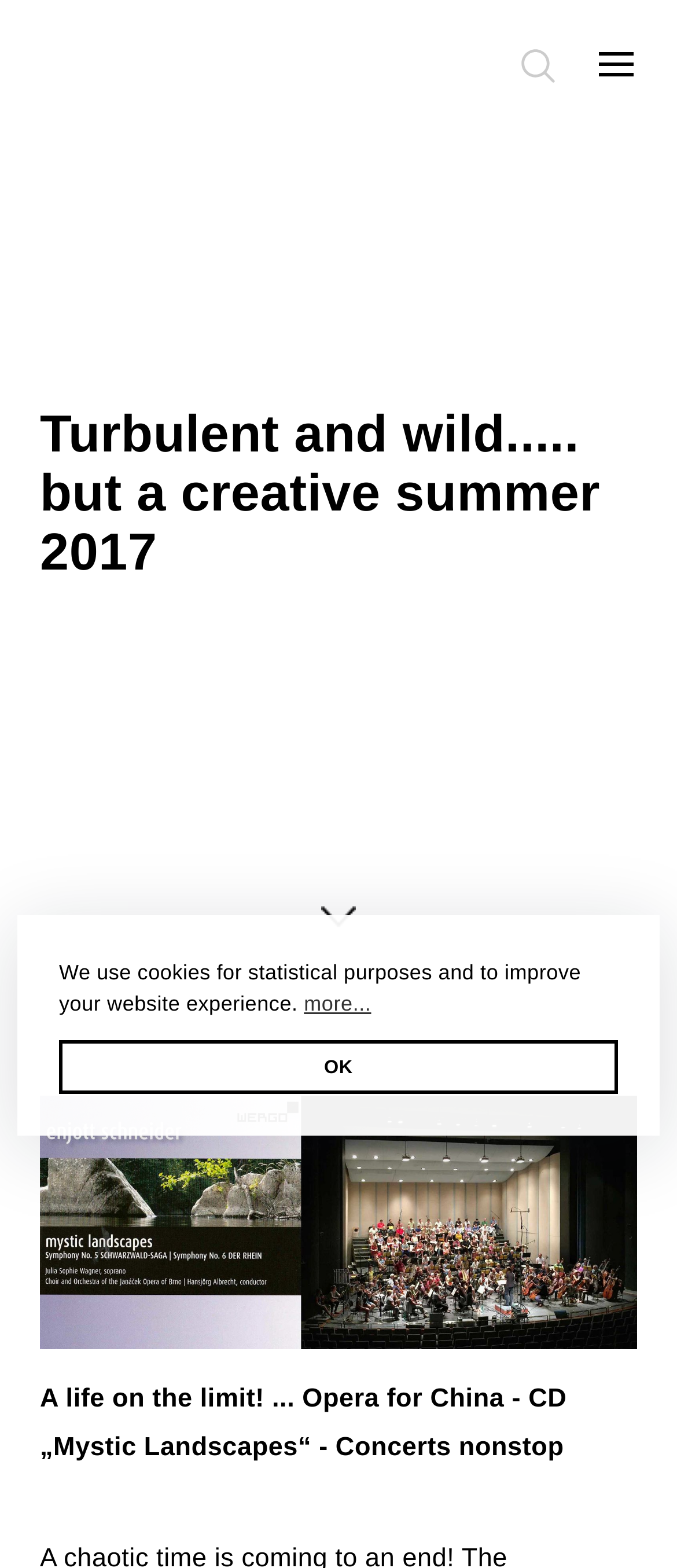Kindly respond to the following question with a single word or a brief phrase: 
What is the tone of the webpage?

Creative and artistic